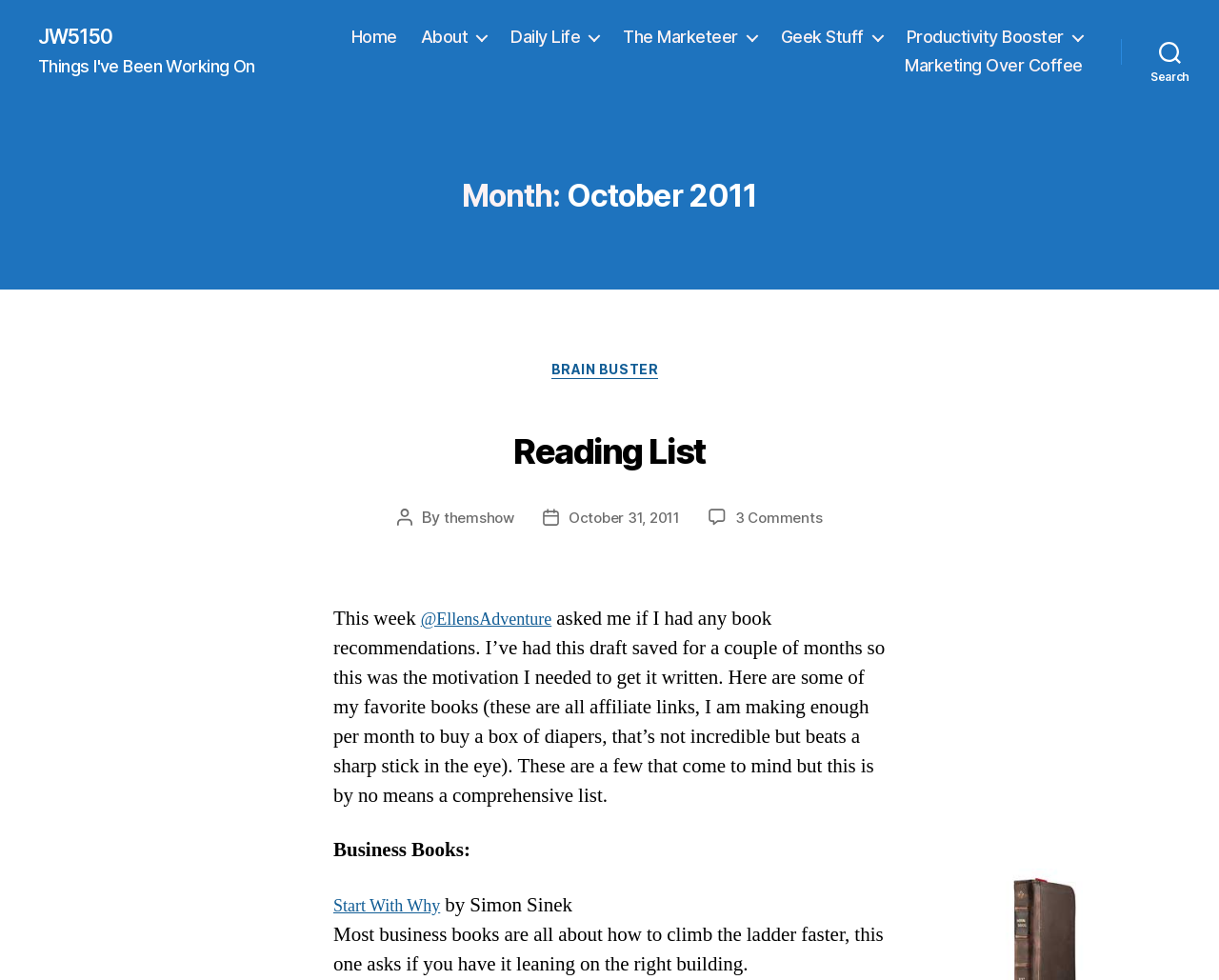Given the element description "Home", identify the bounding box of the corresponding UI element.

[0.288, 0.029, 0.326, 0.05]